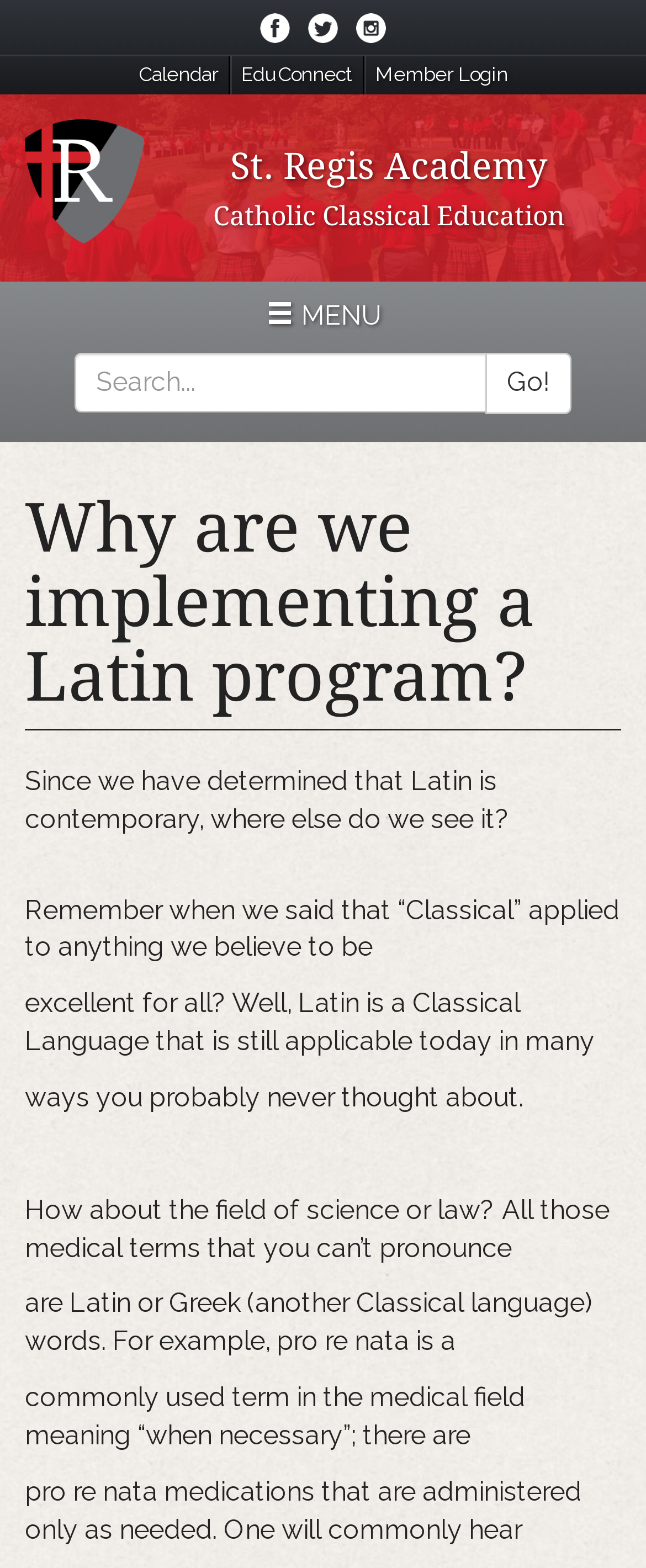Given the description "parent_node: Go! name="query" placeholder="Search..."", determine the bounding box of the corresponding UI element.

[0.115, 0.045, 0.754, 0.083]